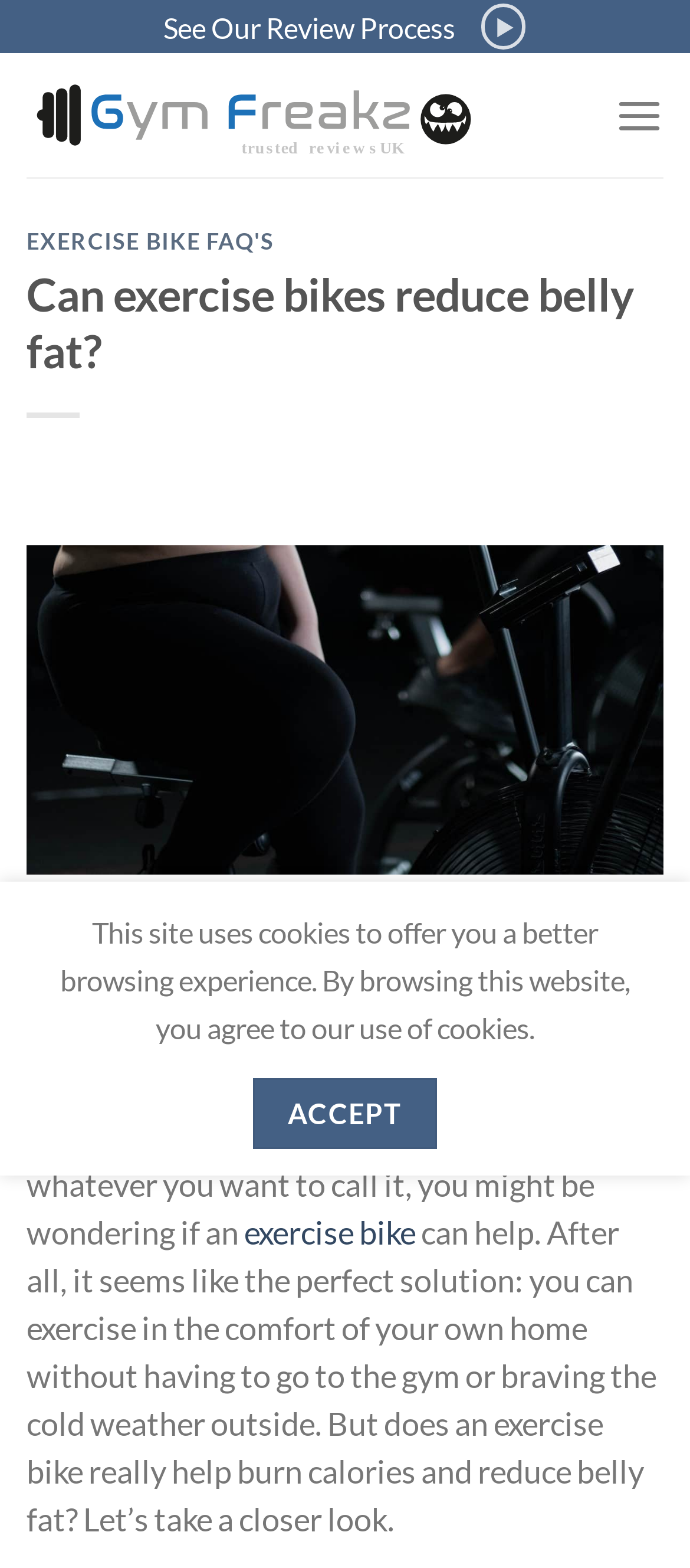What is the tone of the article?
Using the image, provide a concise answer in one word or a short phrase.

Informative